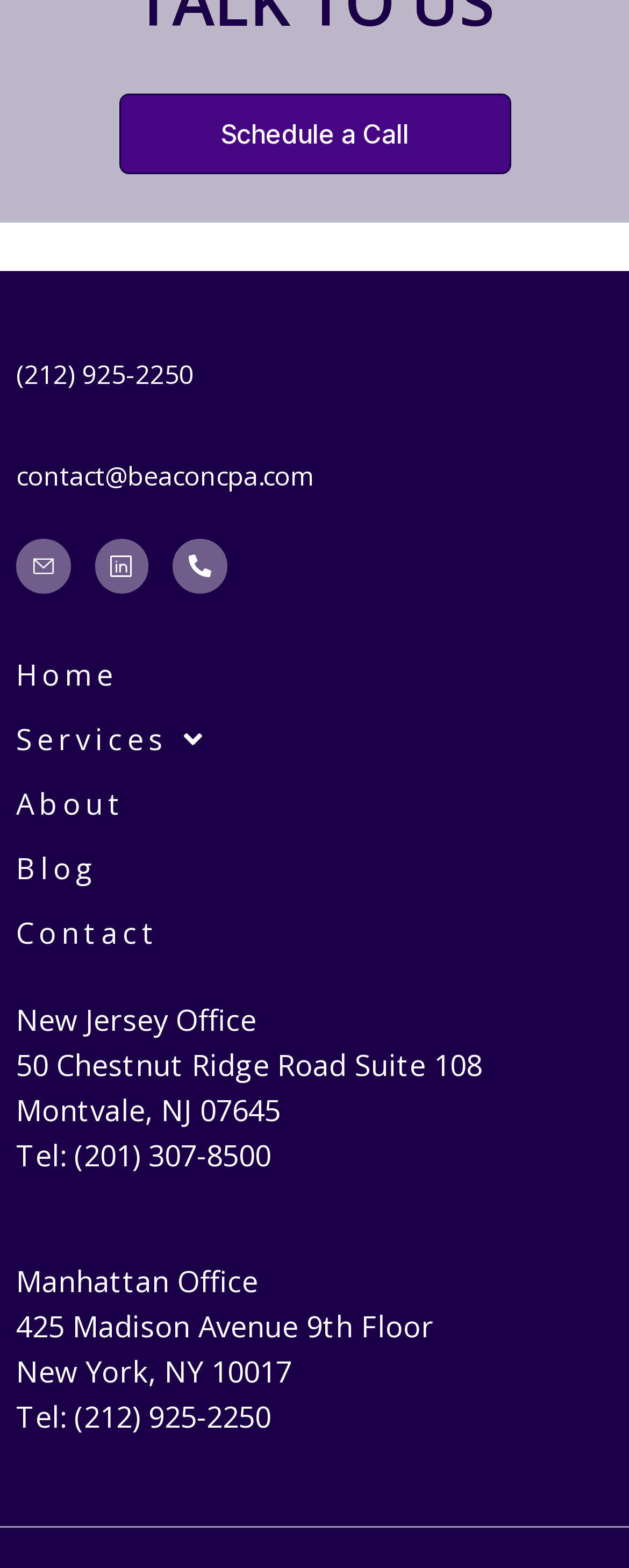Please find the bounding box coordinates of the clickable region needed to complete the following instruction: "Call New Jersey office". The bounding box coordinates must consist of four float numbers between 0 and 1, i.e., [left, top, right, bottom].

[0.118, 0.724, 0.431, 0.749]